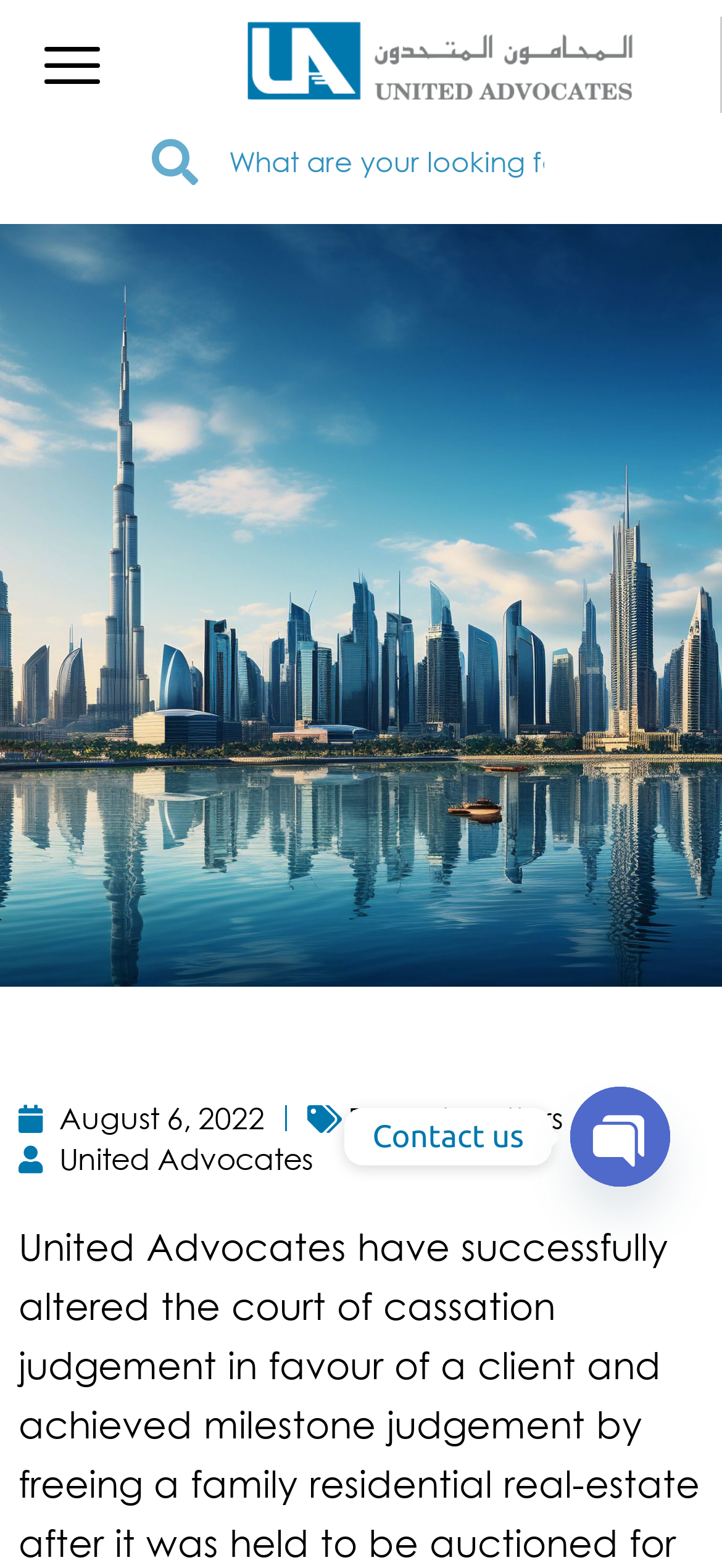Summarize the webpage with intricate details.

The webpage appears to be a news article or a blog post from United Advocates, a law firm. At the top, there is a logo of United Advocates, accompanied by a search bar. 

Below the logo, there is a main heading that reads, "United Advocates have successfully altered the court of cassation judgement in favour of a client and achieved milestone judgement by freeing a family residential real-estate after it was held to be auctioned for non-payment of debts." 

On the left side, there are several links, including "August 6, 2022", which likely indicates the date of the article, and "United Advocates", which might be a link to the law firm's homepage. 

On the right side, there are links to "Recent Matters" and a section for contacting the law firm, which includes a "Contact us" label, a "Phone" icon, a "Whatsapp" icon, and an "Open chaty" button. 

There are no images in the main content area, but there are several icons and images scattered throughout the page, including the logo, search icon, and social media icons.